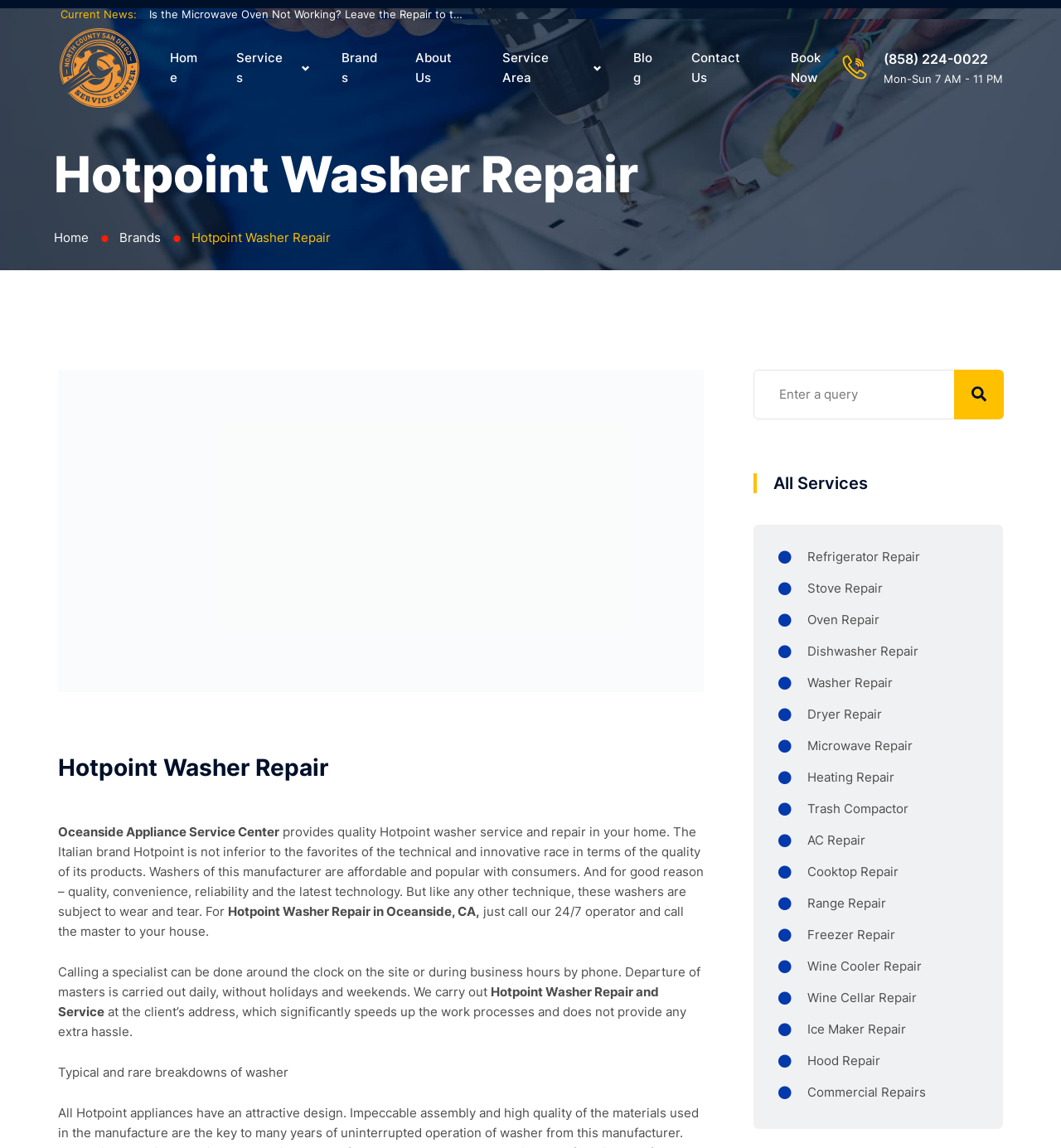Determine the bounding box of the UI component based on this description: "Home". The bounding box coordinates should be four float values between 0 and 1, i.e., [left, top, right, bottom].

[0.148, 0.031, 0.204, 0.088]